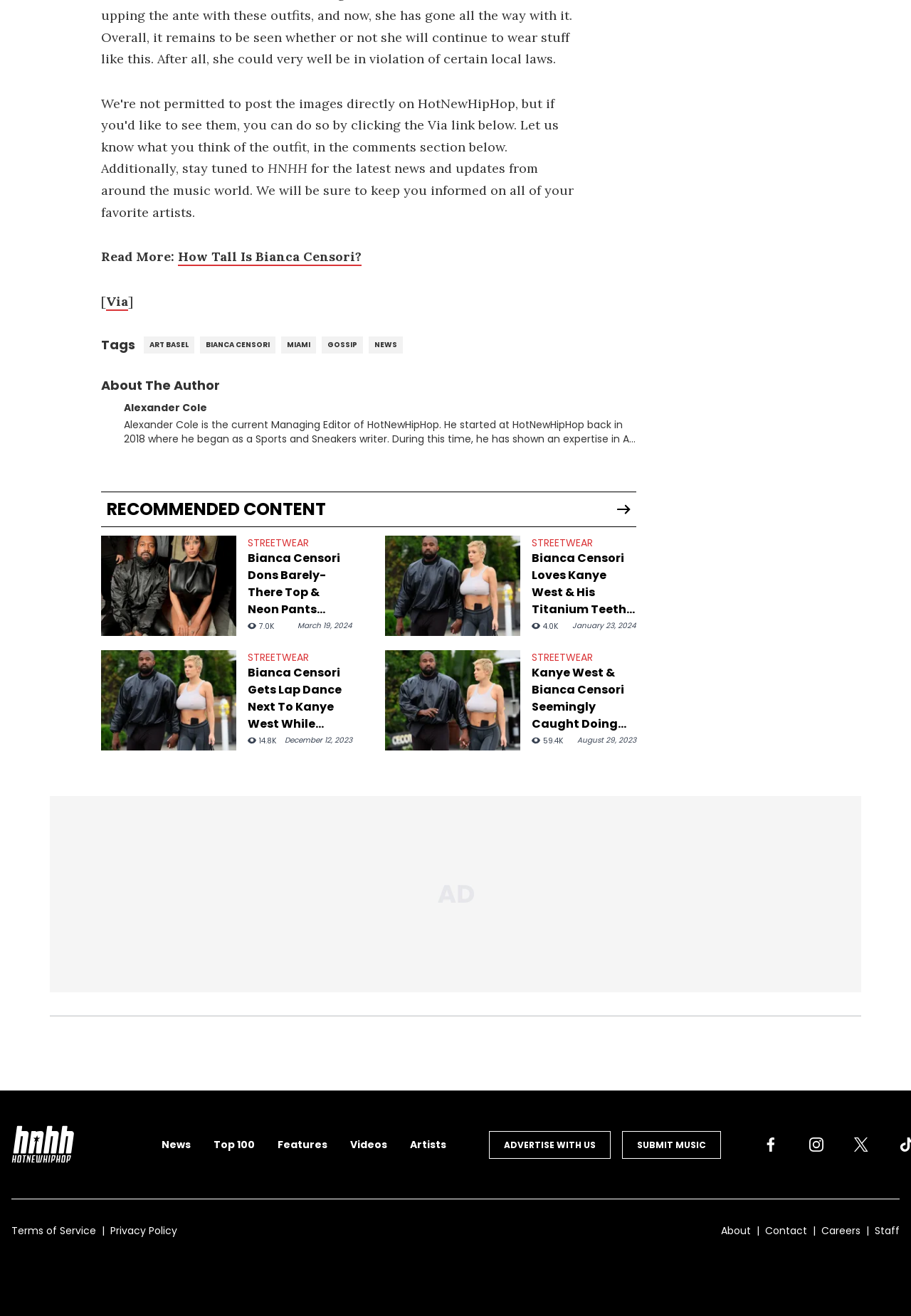Identify the bounding box coordinates for the element that needs to be clicked to fulfill this instruction: "Learn more about the author Alexander Cole". Provide the coordinates in the format of four float numbers between 0 and 1: [left, top, right, bottom].

[0.136, 0.304, 0.227, 0.313]